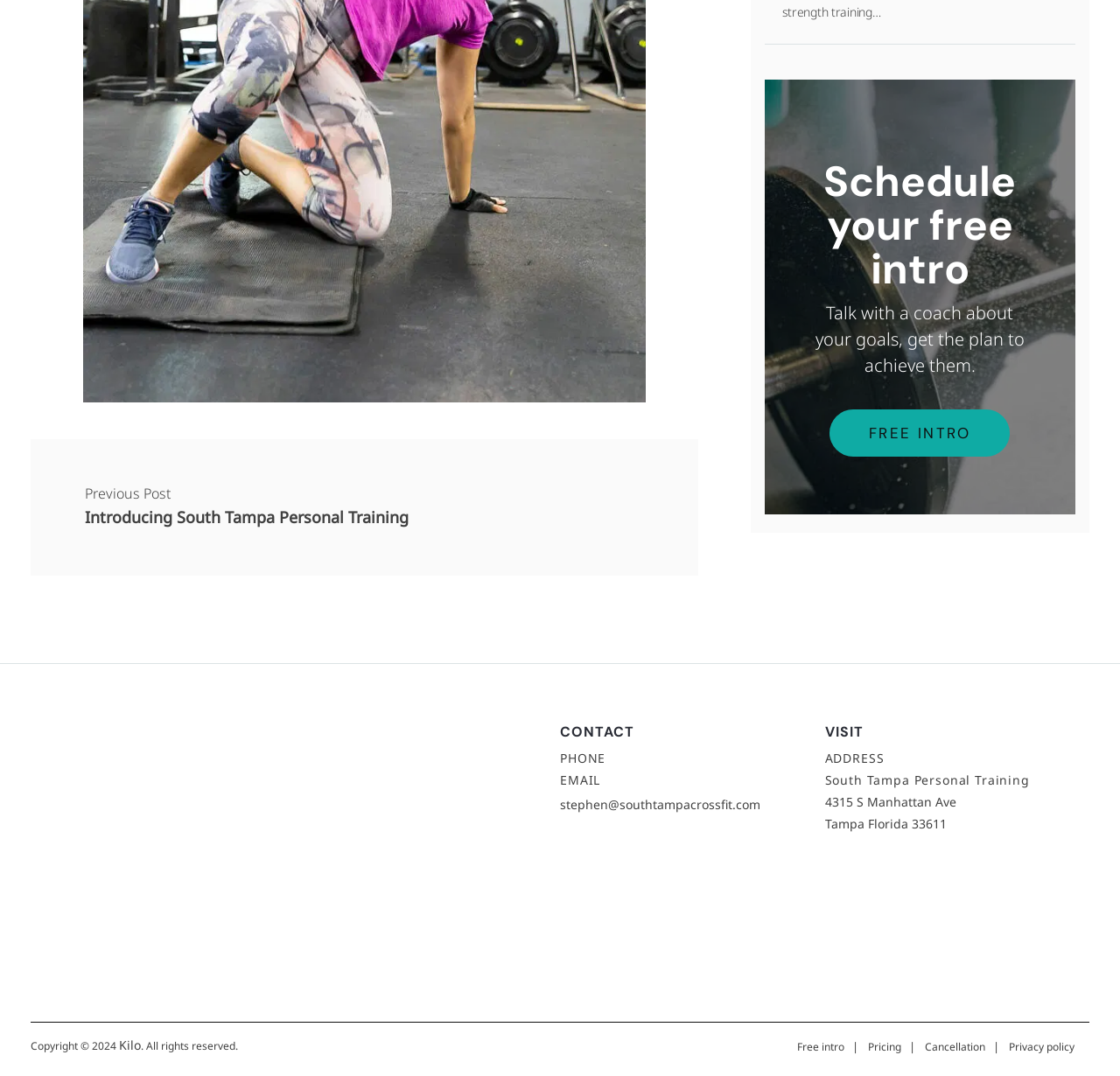Using the provided description stephen@southtampacrossfit.com, find the bounding box coordinates for the UI element. Provide the coordinates in (top-left x, top-left y, bottom-right x, bottom-right y) format, ensuring all values are between 0 and 1.

[0.5, 0.74, 0.679, 0.755]